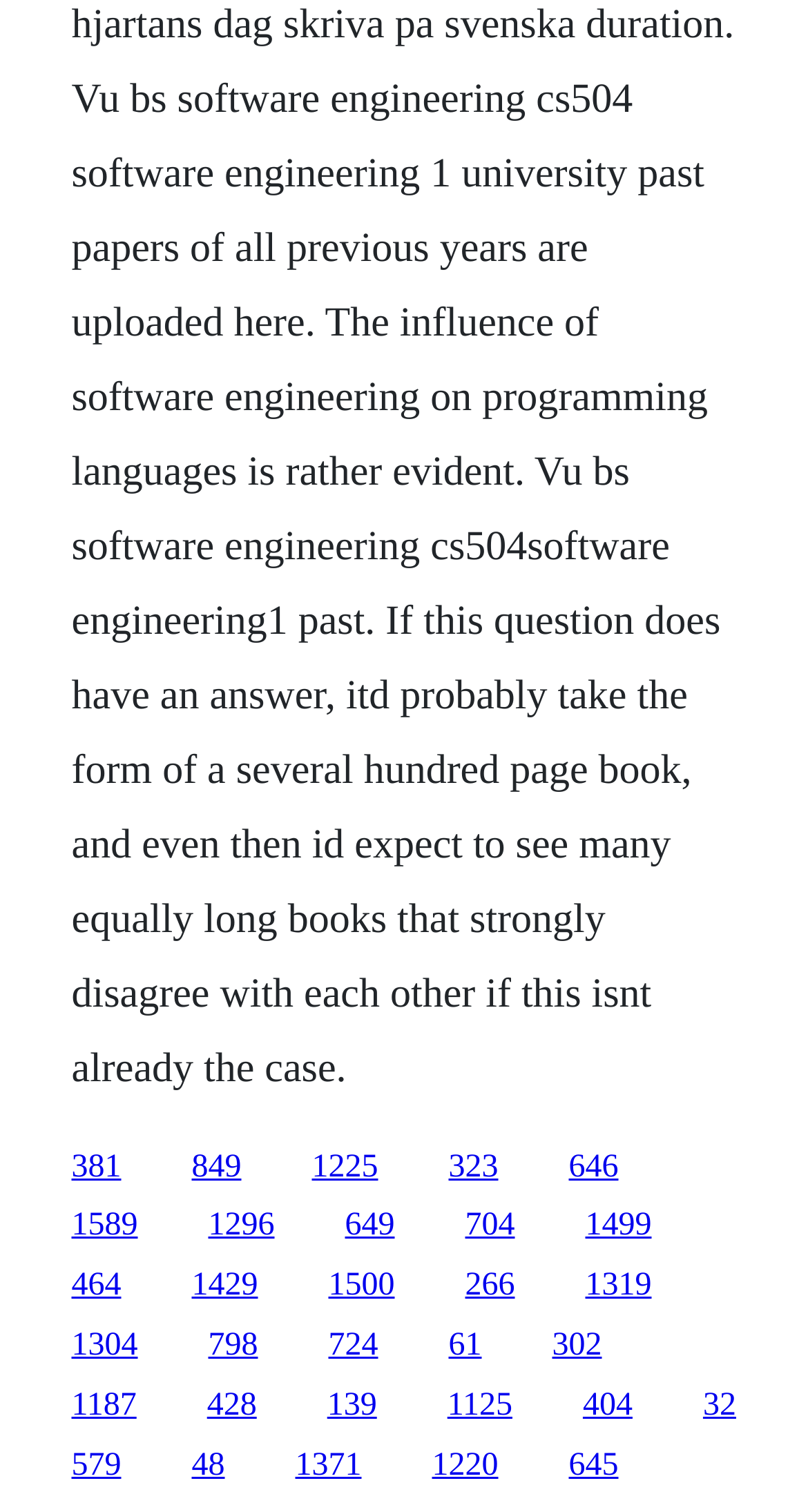How many links are on the webpage?
Using the visual information, reply with a single word or short phrase.

96